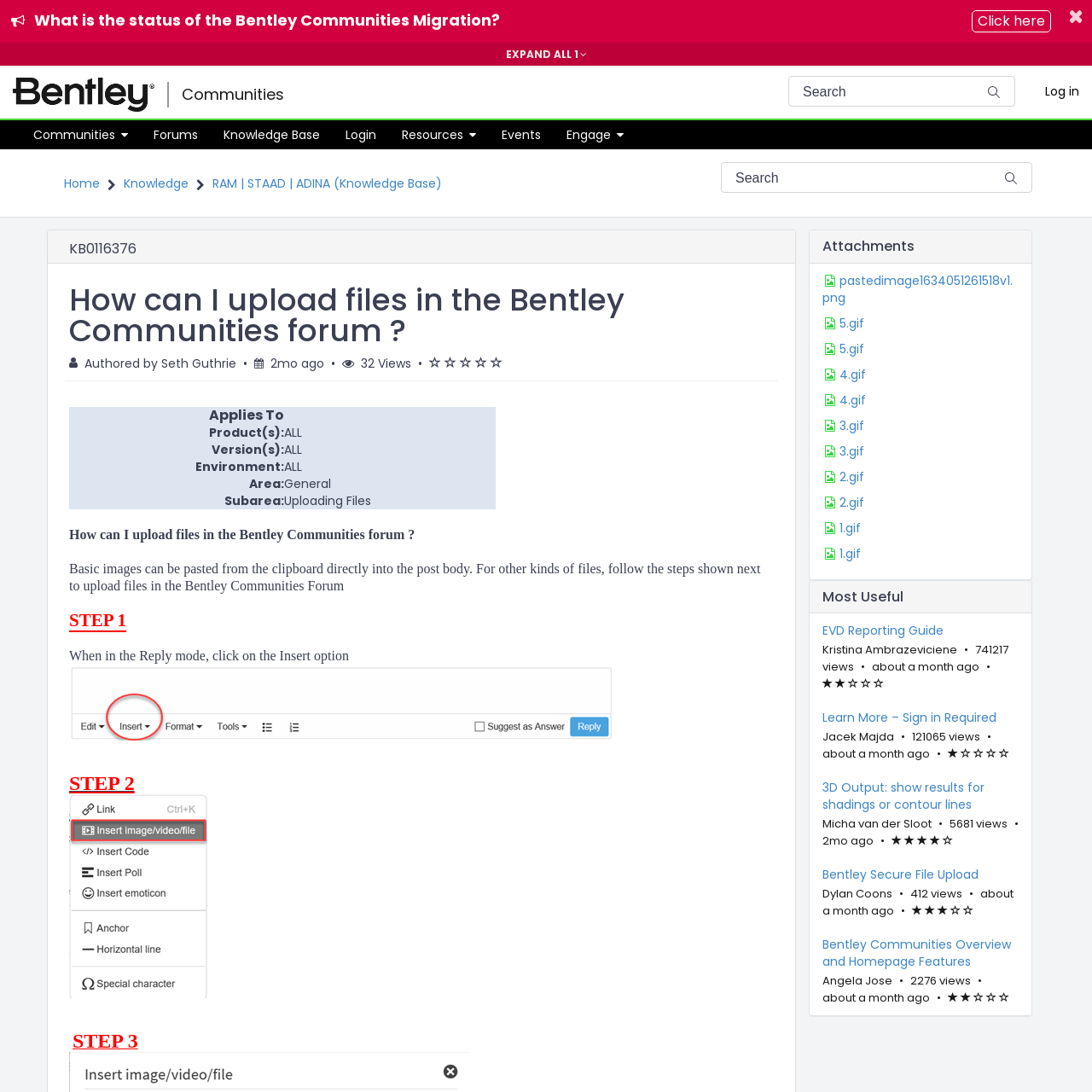Find the bounding box coordinates of the clickable region needed to perform the following instruction: "Click on the 'Download attachment pastedimage1634051261518v1.png' link". The coordinates should be provided as four float numbers between 0 and 1, i.e., [left, top, right, bottom].

[0.753, 0.249, 0.933, 0.28]